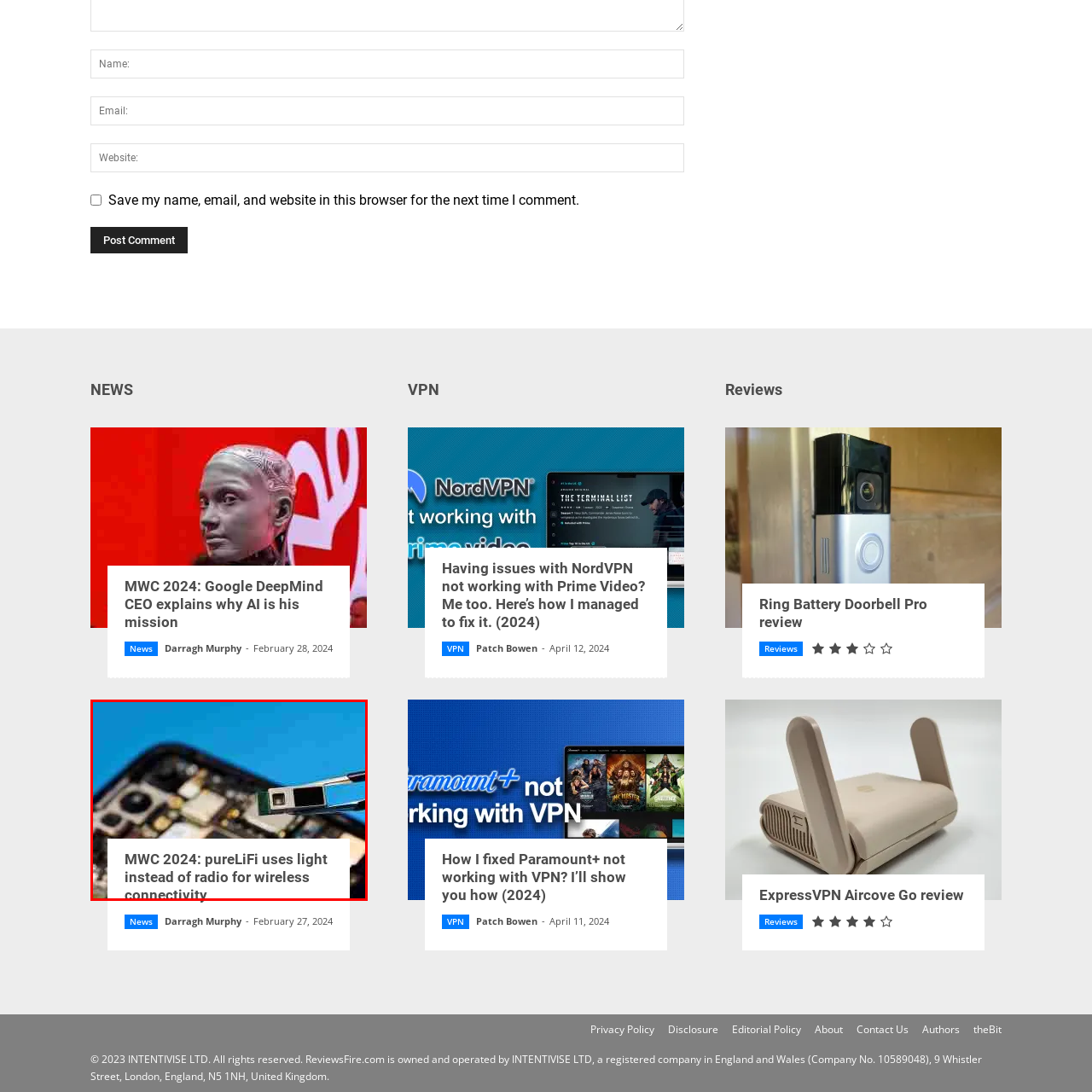What is being held by tweezers?
Analyze the image within the red frame and provide a concise answer using only one word or a short phrase.

A microchip